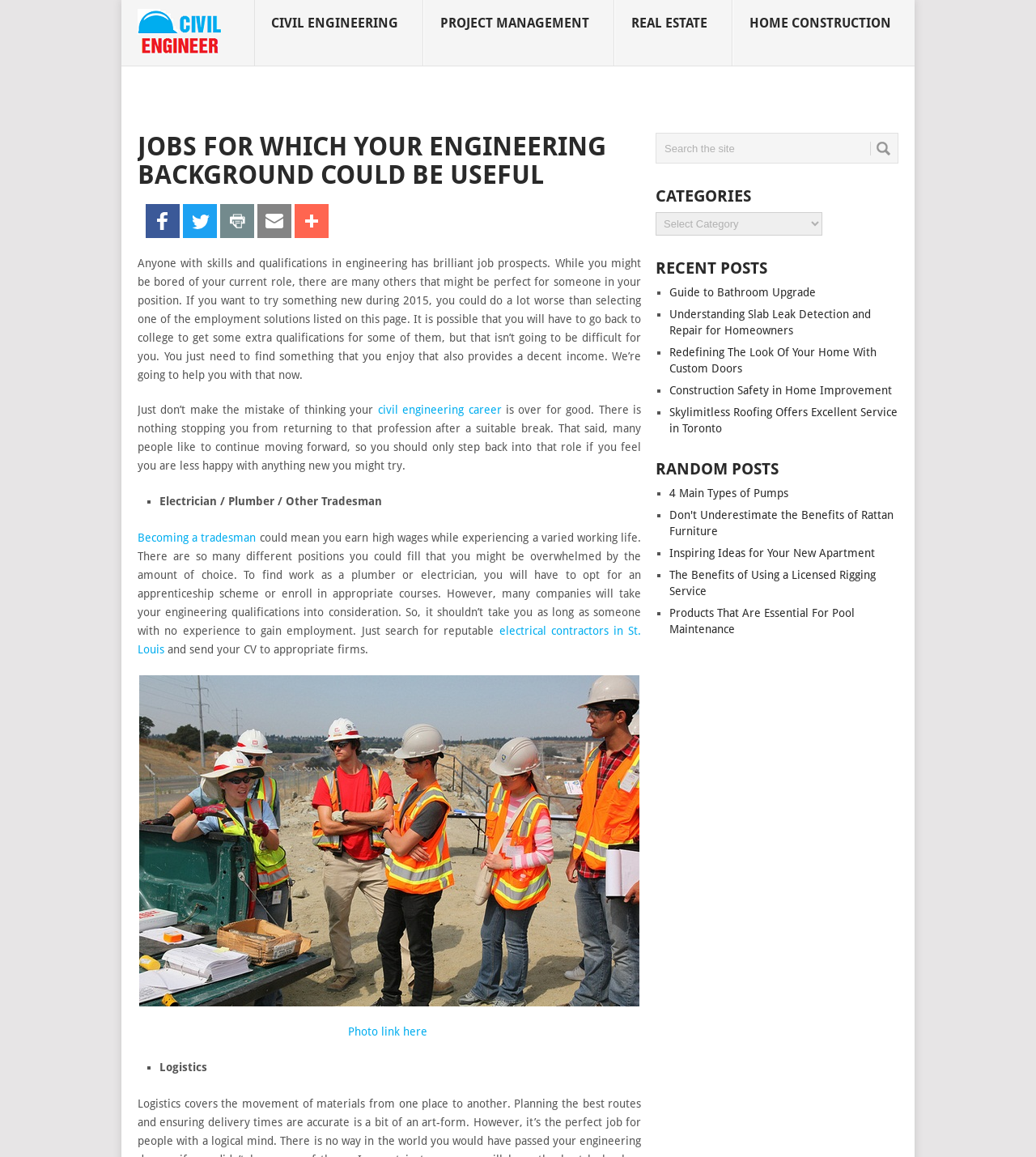Determine the bounding box coordinates for the clickable element required to fulfill the instruction: "Select a category from the dropdown". Provide the coordinates as four float numbers between 0 and 1, i.e., [left, top, right, bottom].

[0.633, 0.183, 0.794, 0.204]